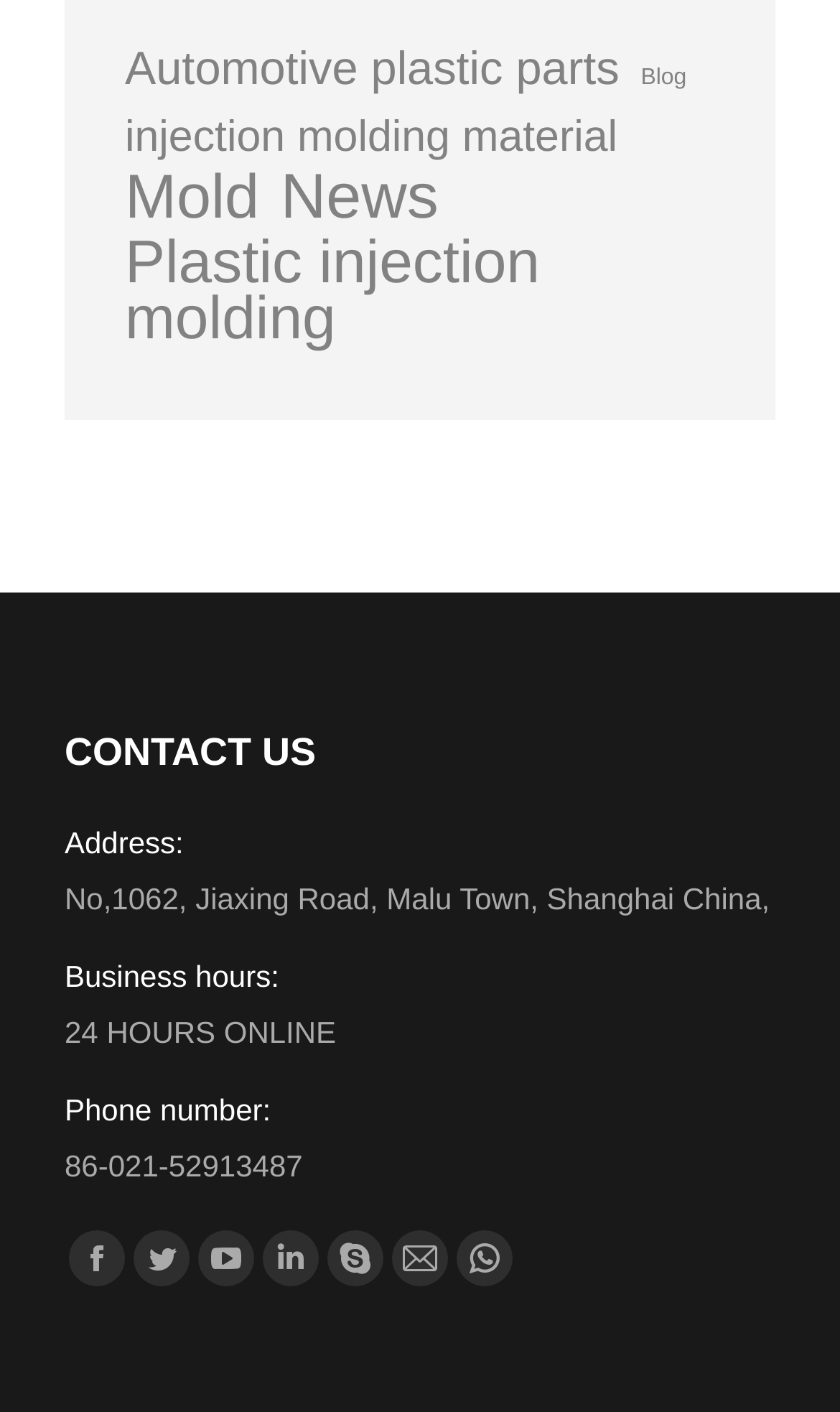How many hours is the business online?
Using the visual information, reply with a single word or short phrase.

24 HOURS